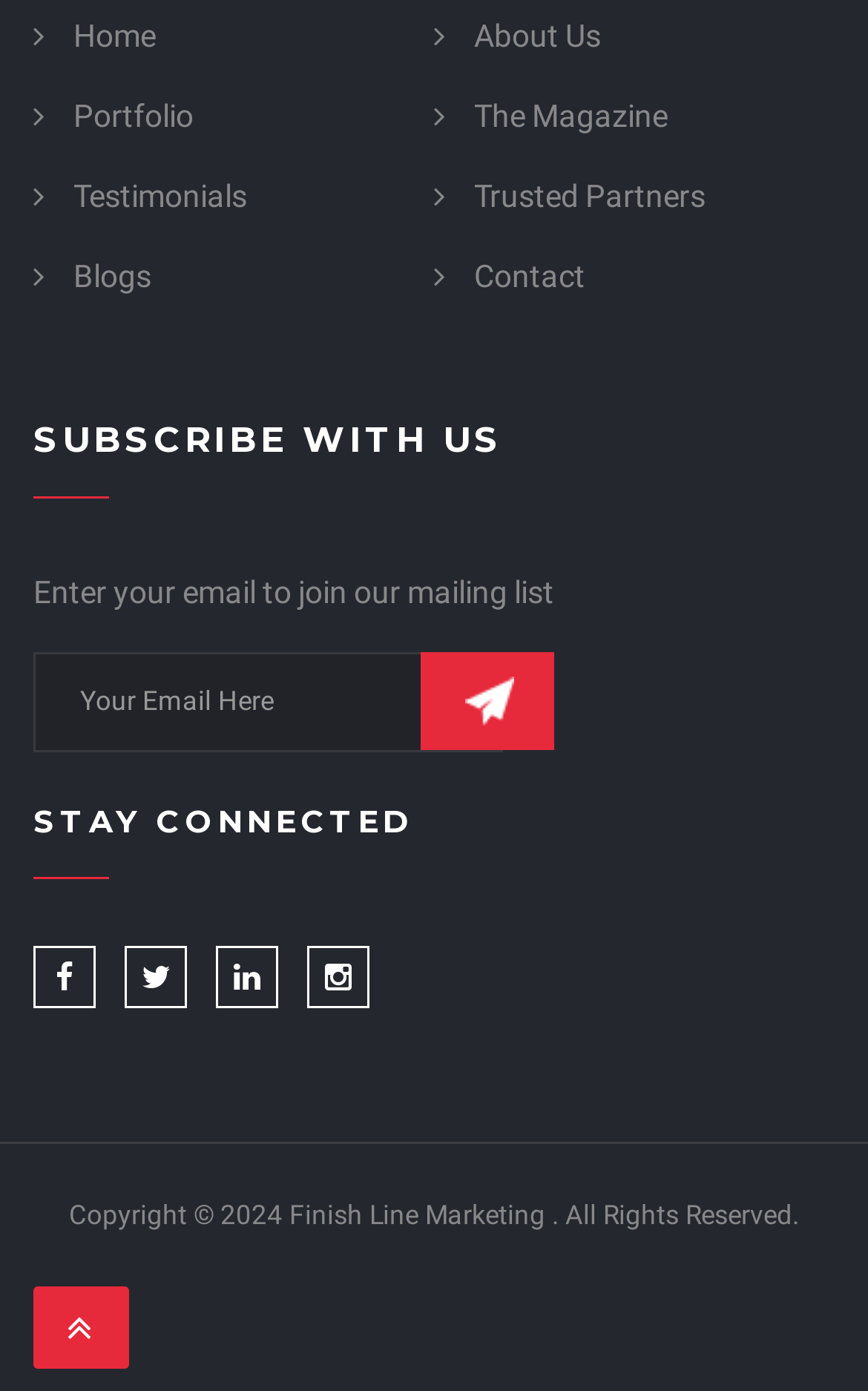Identify the bounding box for the described UI element: "The Magazine".

[0.546, 0.07, 0.769, 0.095]